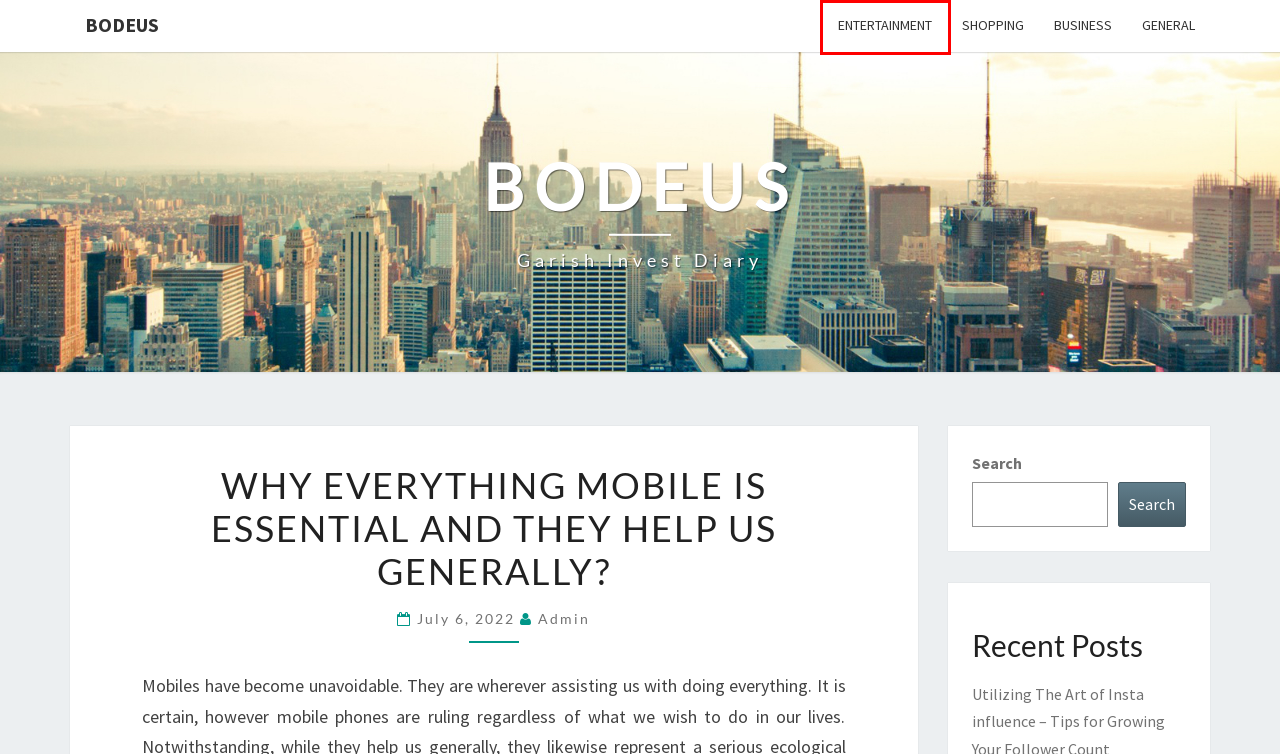Look at the screenshot of the webpage and find the element within the red bounding box. Choose the webpage description that best fits the new webpage that will appear after clicking the element. Here are the candidates:
A. Business – Bodeus
B. Child Care – Bodeus
C. admin – Bodeus
D. Entertainment – Bodeus
E. General – Bodeus
F. Bodeus – Garish Invest Diary
G. Shopping – Bodeus
H. August 2021 – Bodeus

D